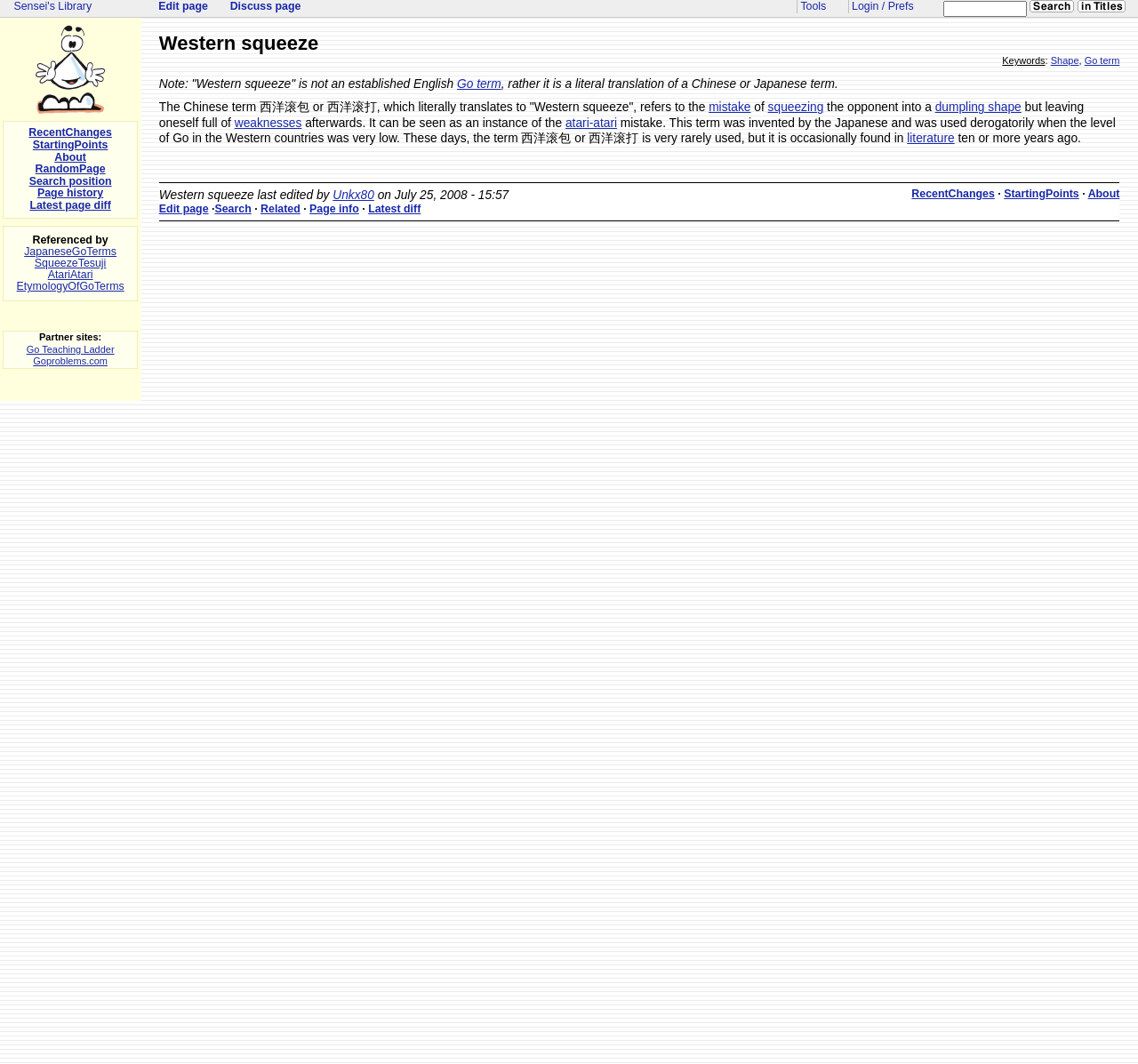Please locate the bounding box coordinates of the element that should be clicked to complete the given instruction: "Search for Go terms".

[0.829, 0.001, 0.902, 0.016]